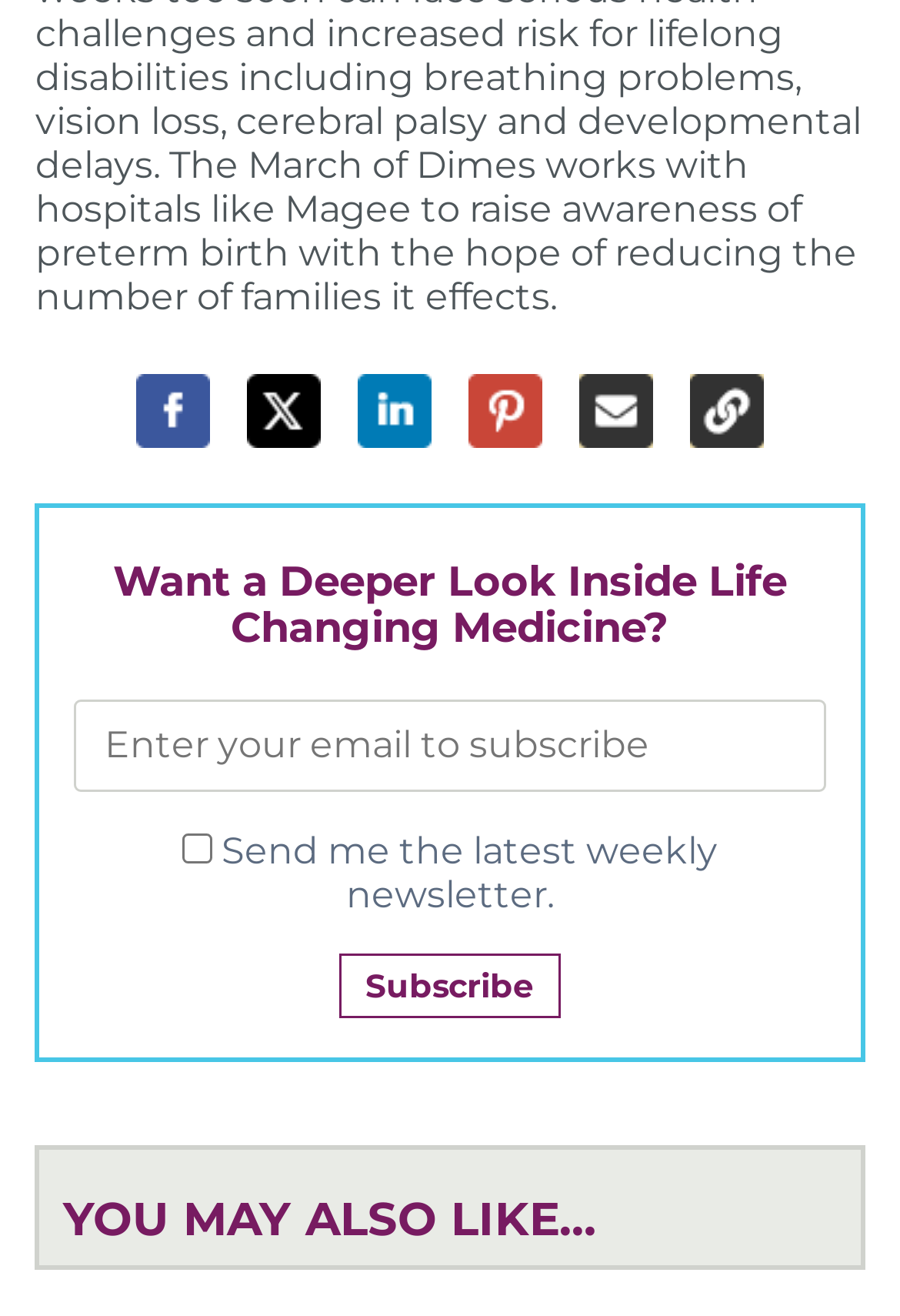Answer the following query with a single word or phrase:
What is the button for?

Subscribe